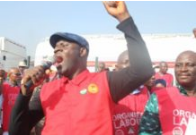Generate a descriptive account of all visible items and actions in the image.

The image depicts a passionate figure at a protest, raising his arm with a closed fist, symbolizing solidarity and determination. He is wearing a red vest, which likely signifies affiliation with a labor or activist group, and a blue cap. The backdrop features a crowd of supporters, many of whom are also dressed in red, underscoring their collective presence. This scene captures the essence of a rally, where voices are united to address pressing social issues, particularly reflecting on the theme "Ongoing protest is about hunger, not minimum wage – NLC," as highlighted in the related article. The image conveys a strong sense of camaraderie and advocacy for change.